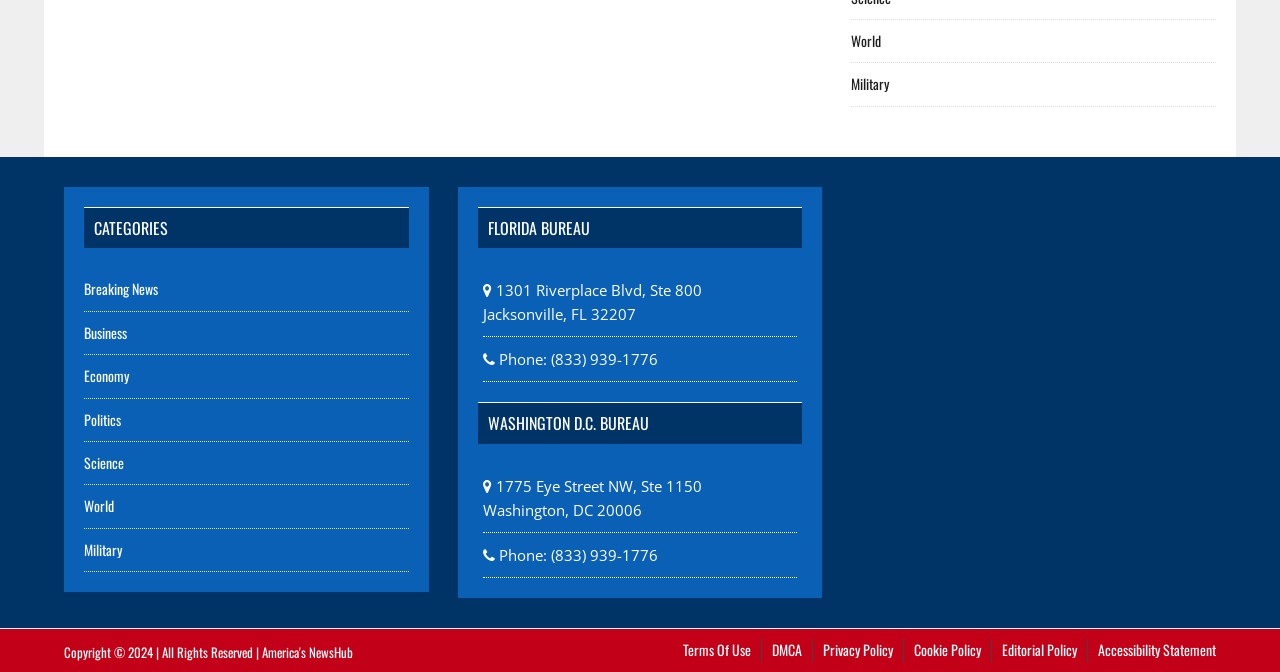Locate the bounding box coordinates of the clickable region necessary to complete the following instruction: "Contact the Washington D.C. Bureau". Provide the coordinates in the format of four float numbers between 0 and 1, i.e., [left, top, right, bottom].

[0.377, 0.709, 0.548, 0.774]